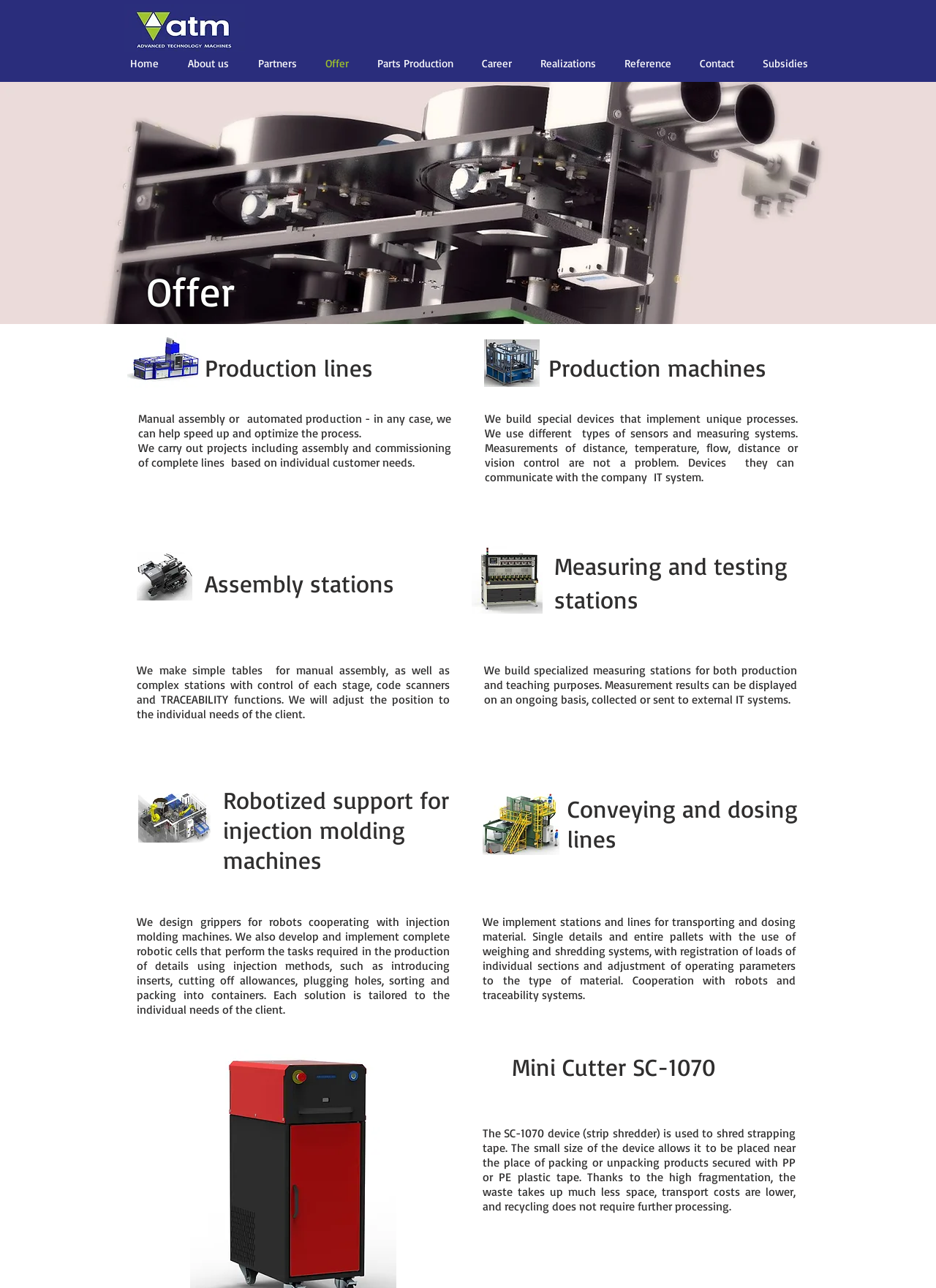Please find the bounding box coordinates of the clickable region needed to complete the following instruction: "Click the 'Contact' link". The bounding box coordinates must consist of four float numbers between 0 and 1, i.e., [left, top, right, bottom].

[0.732, 0.04, 0.799, 0.058]